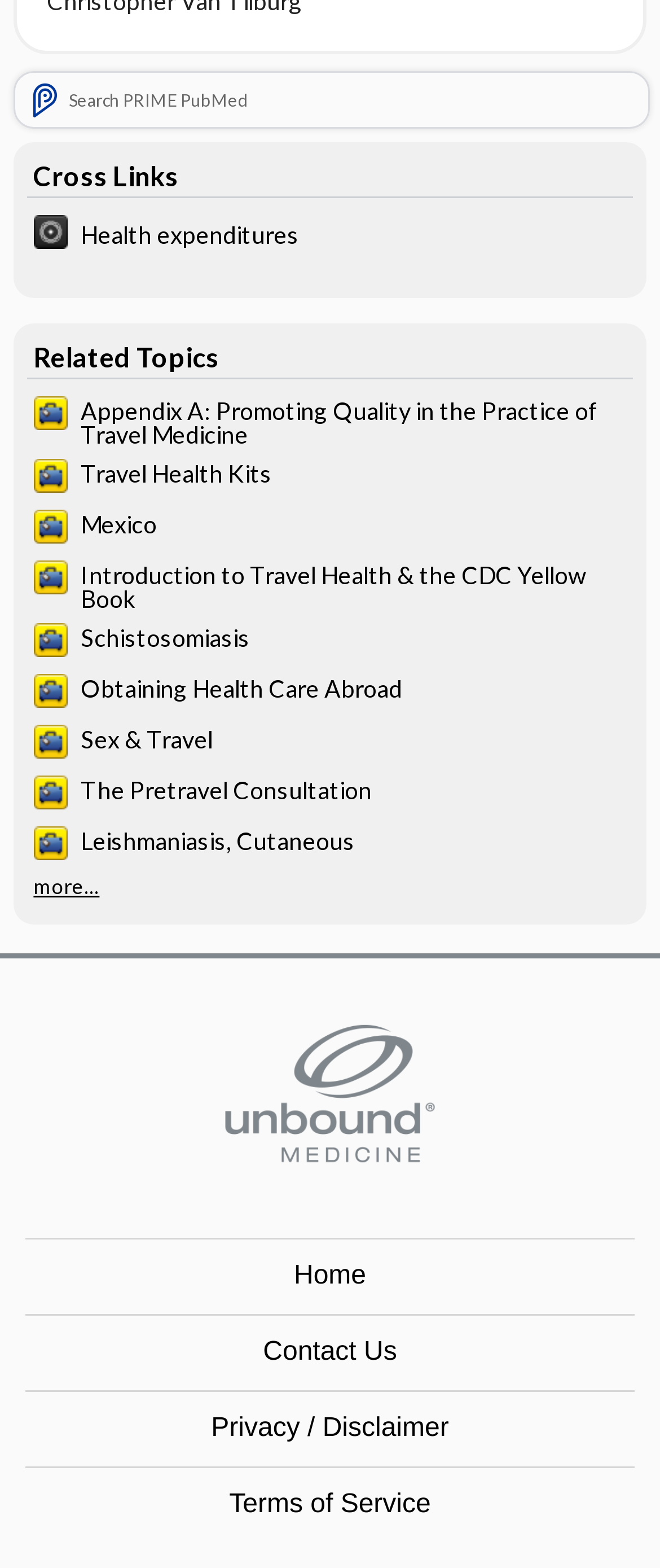Locate the bounding box coordinates of the UI element described by: "Leishmaniasis, Cutaneous". The bounding box coordinates should consist of four float numbers between 0 and 1, i.e., [left, top, right, bottom].

[0.02, 0.522, 0.98, 0.555]